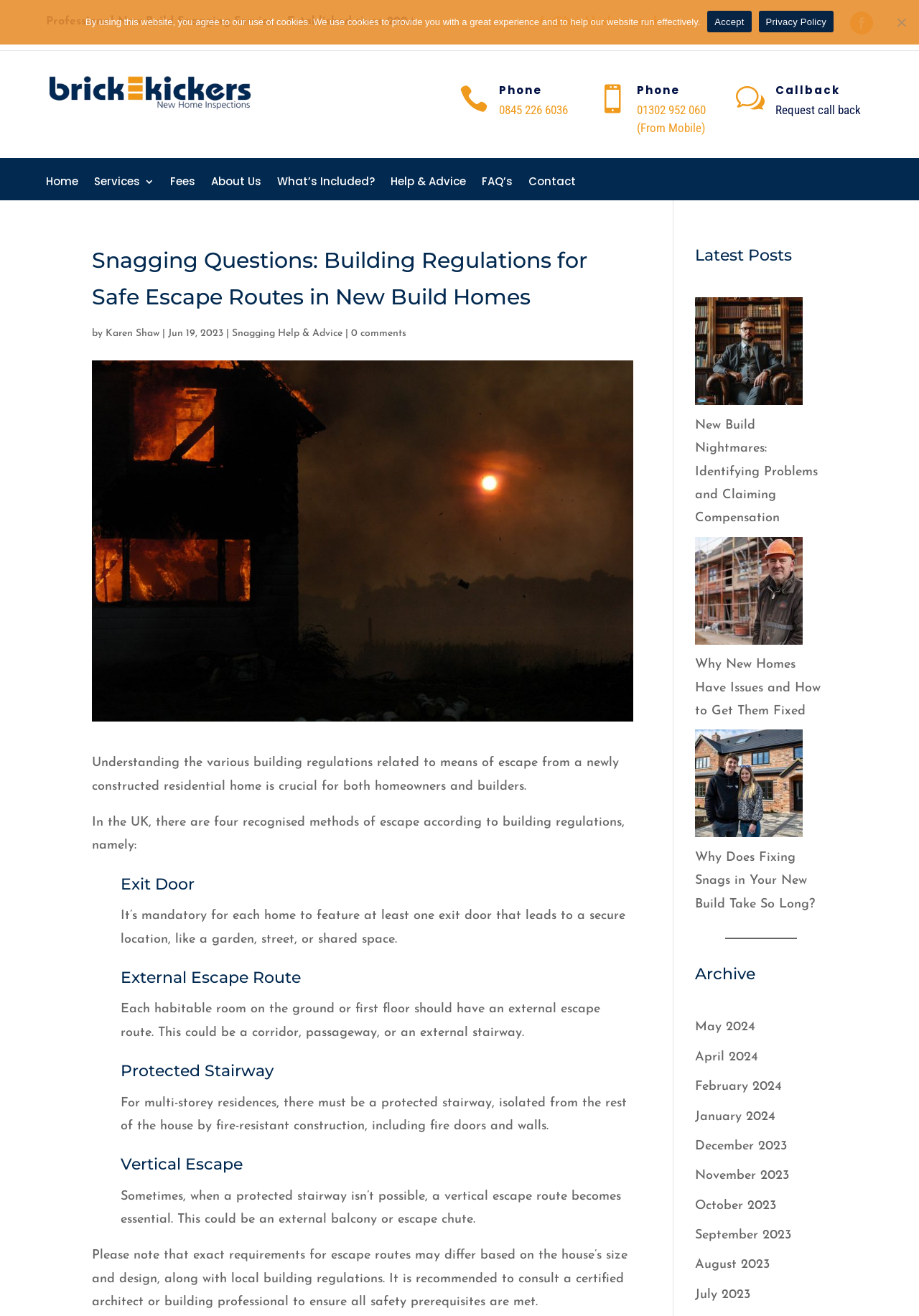How many methods of escape are recognized in the UK?
Based on the screenshot, provide your answer in one word or phrase.

4